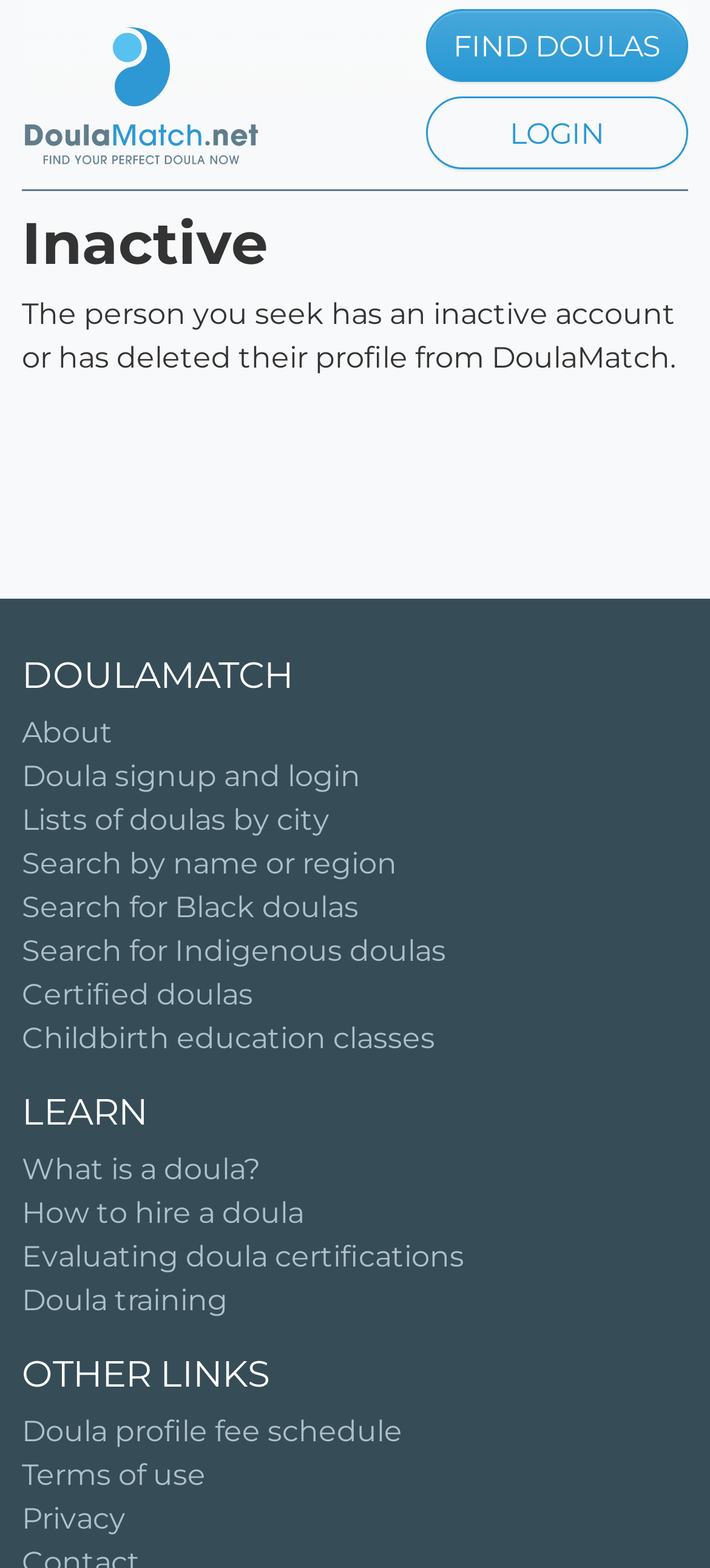What is the status of the person's account?
Based on the image, respond with a single word or phrase.

Inactive